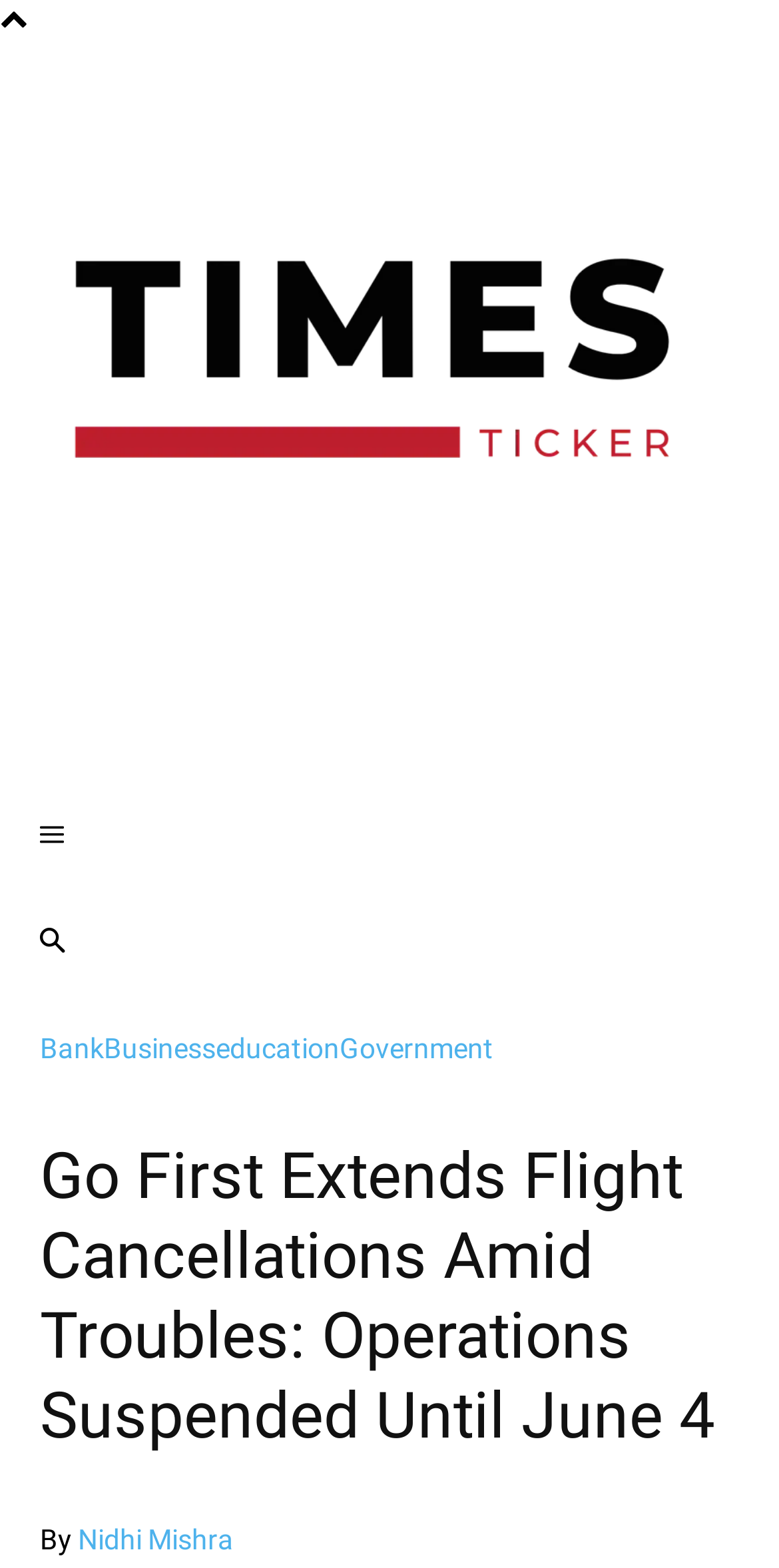Identify the bounding box of the UI element described as follows: "Bank". Provide the coordinates as four float numbers in the range of 0 to 1 [left, top, right, bottom].

[0.051, 0.658, 0.133, 0.679]